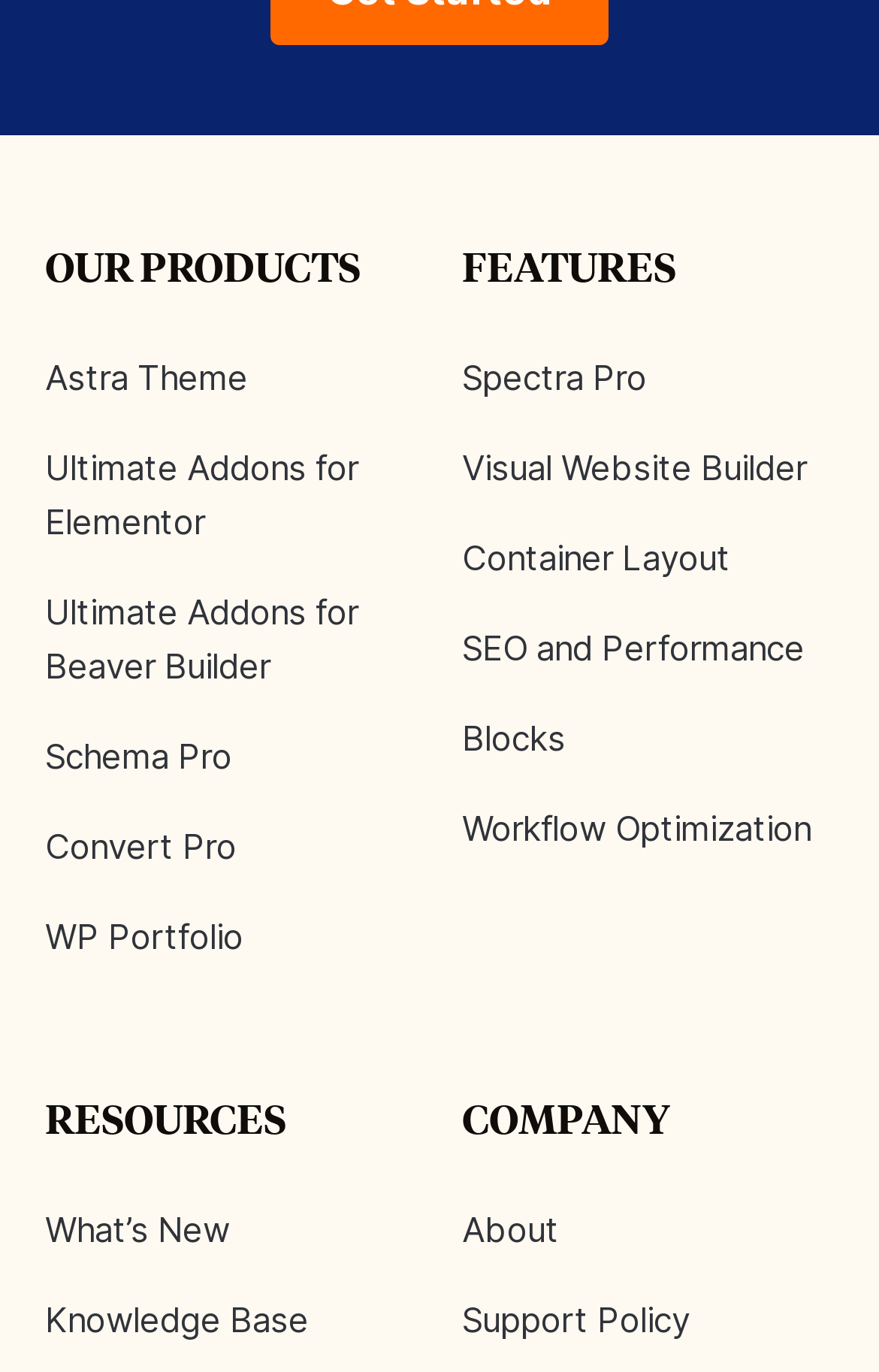Can you find the bounding box coordinates for the element to click on to achieve the instruction: "Explore Visual Website Builder"?

[0.526, 0.325, 0.918, 0.356]